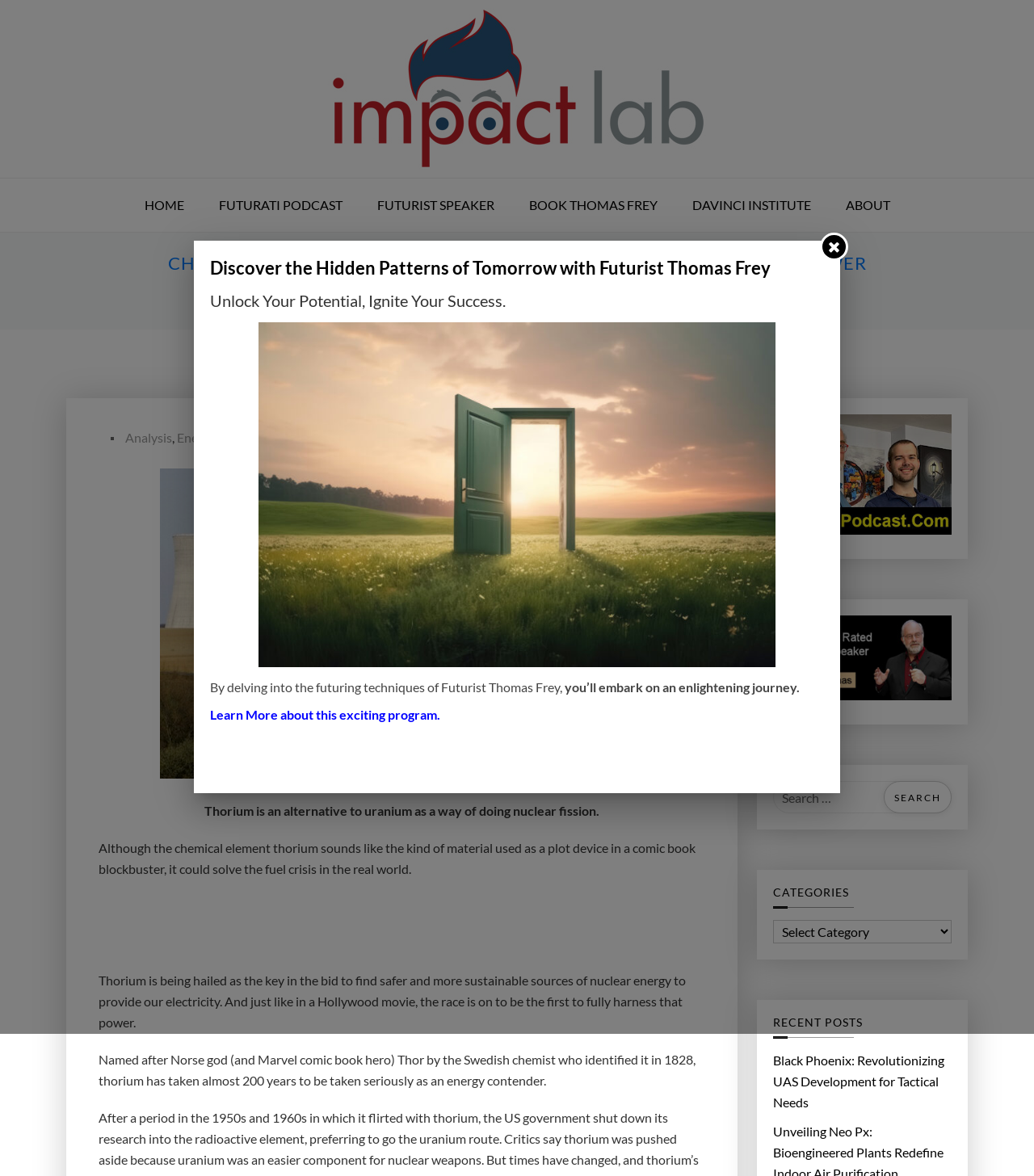Identify the bounding box coordinates of the HTML element based on this description: "alt="Thomas Frey Futurist Futurati Podcasts"".

[0.748, 0.352, 0.92, 0.461]